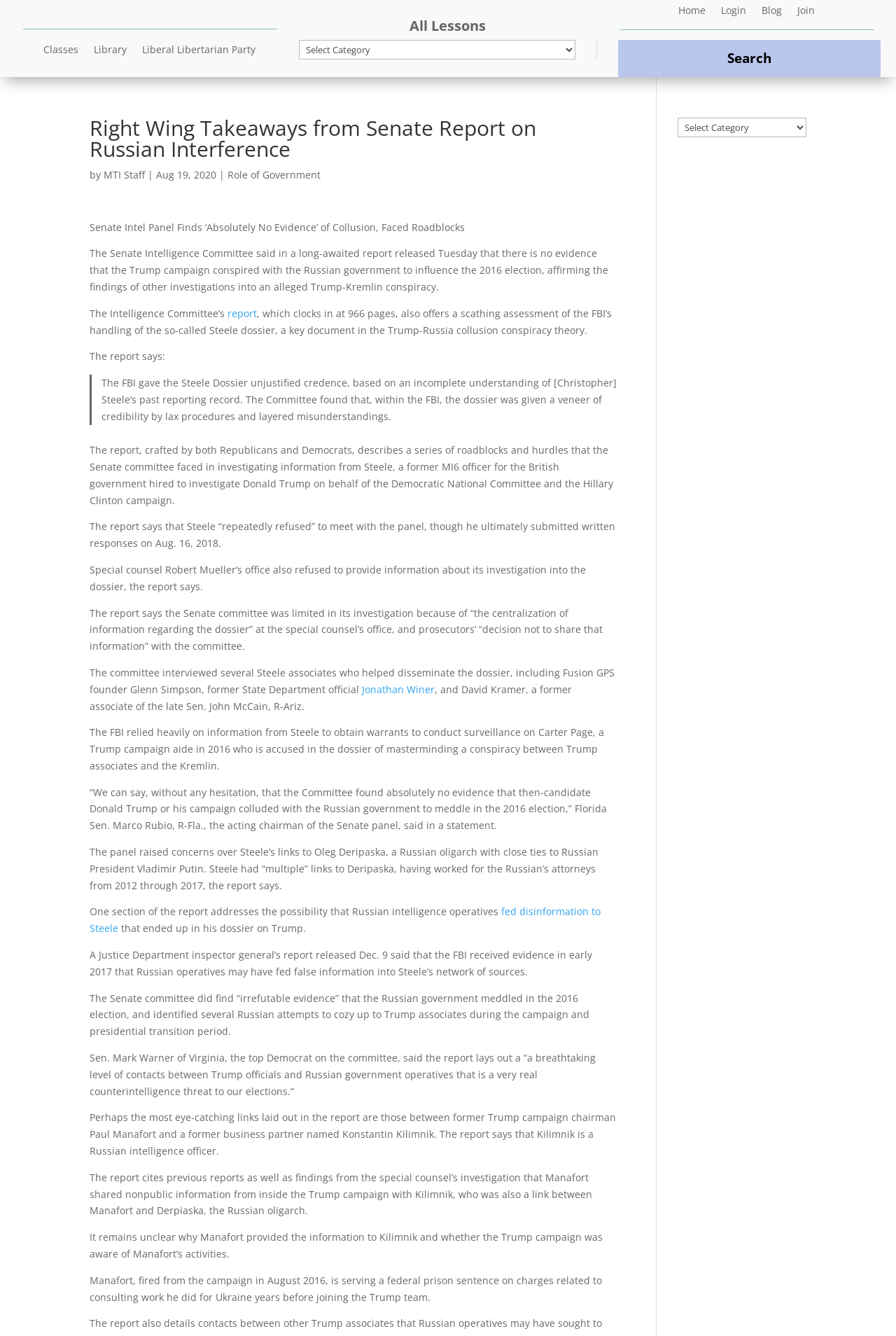Please answer the following question using a single word or phrase: 
How many categories are there in the dropdown menu?

Unknown